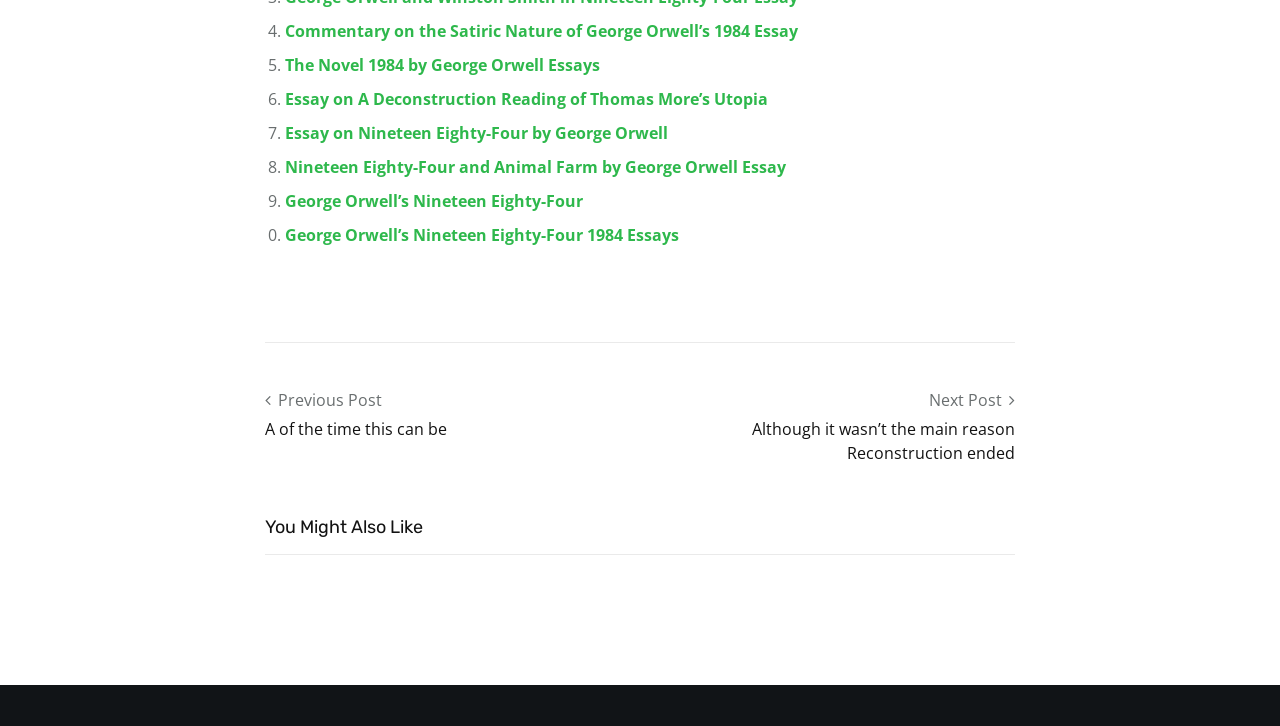Please specify the bounding box coordinates of the clickable region necessary for completing the following instruction: "Check out the Novel 1984 by George Orwell Essays". The coordinates must consist of four float numbers between 0 and 1, i.e., [left, top, right, bottom].

[0.223, 0.074, 0.469, 0.104]